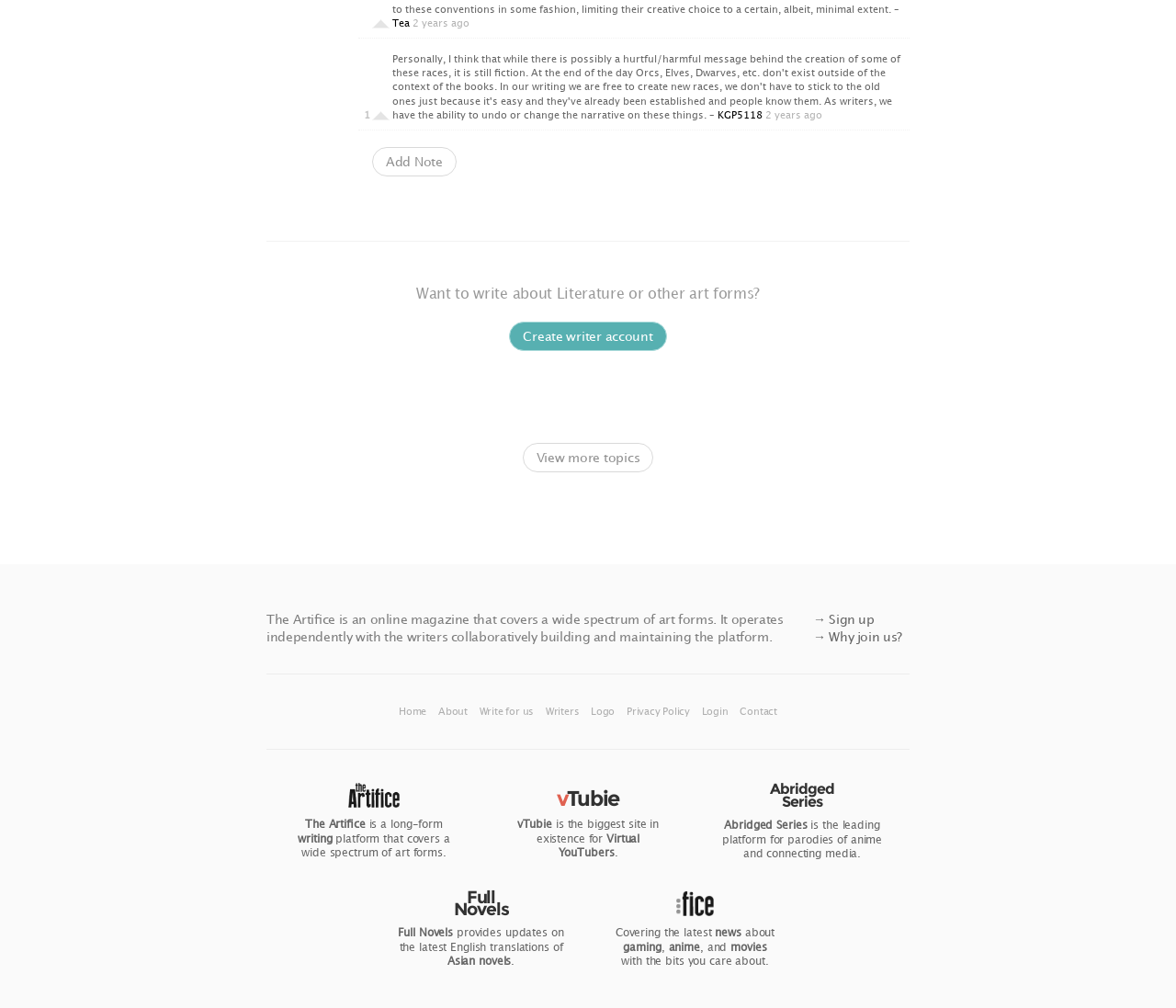What is the name of the online magazine?
Provide a detailed and well-explained answer to the question.

I found the answer by looking at the text content of the webpage, specifically the link element with the text 'The Artifice' which appears multiple times on the page, indicating that it is the name of the online magazine.